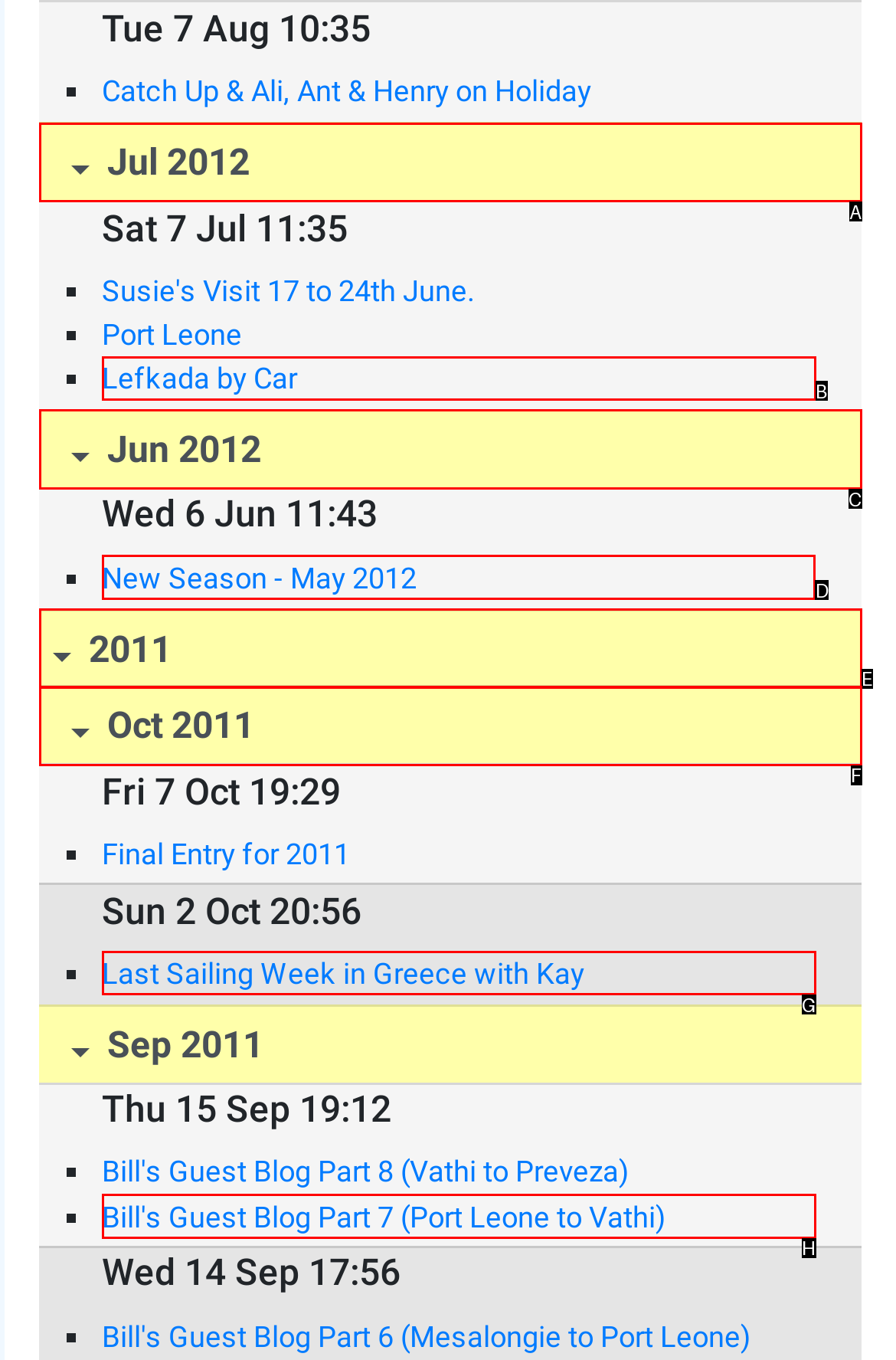Select the appropriate bounding box to fulfill the task: View New Season - May 2012 Respond with the corresponding letter from the choices provided.

D